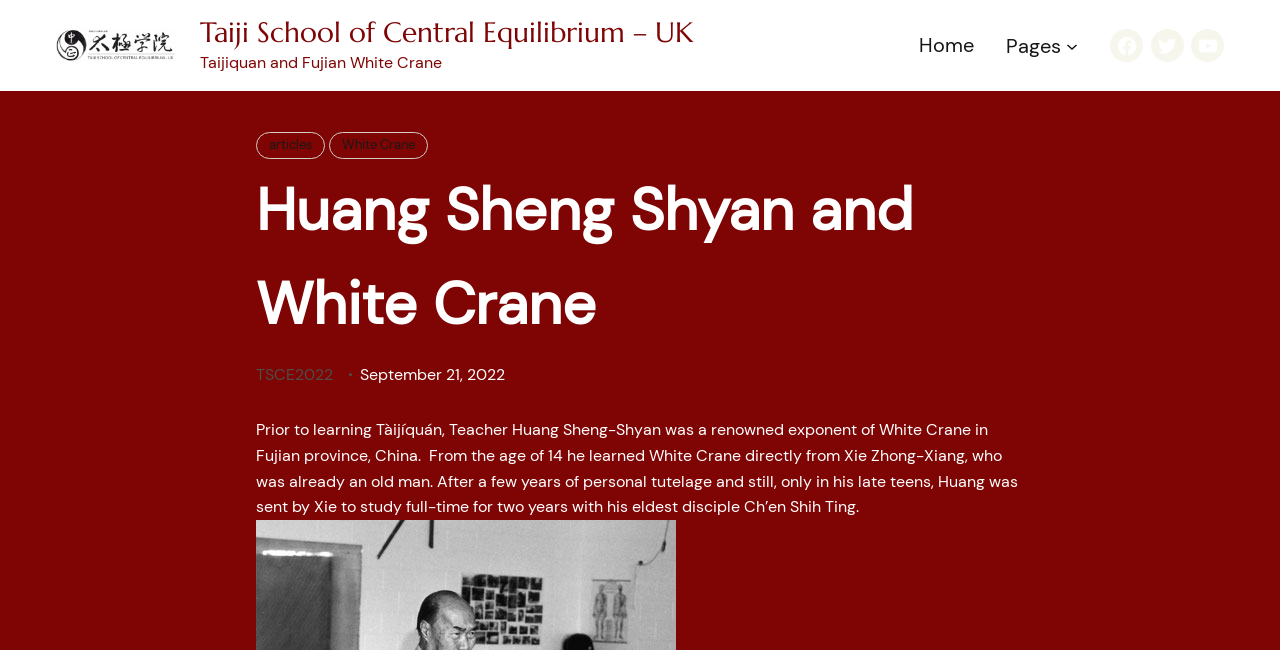Identify the bounding box coordinates of the element to click to follow this instruction: 'Learn about White Crane'. Ensure the coordinates are four float values between 0 and 1, provided as [left, top, right, bottom].

[0.257, 0.203, 0.334, 0.245]